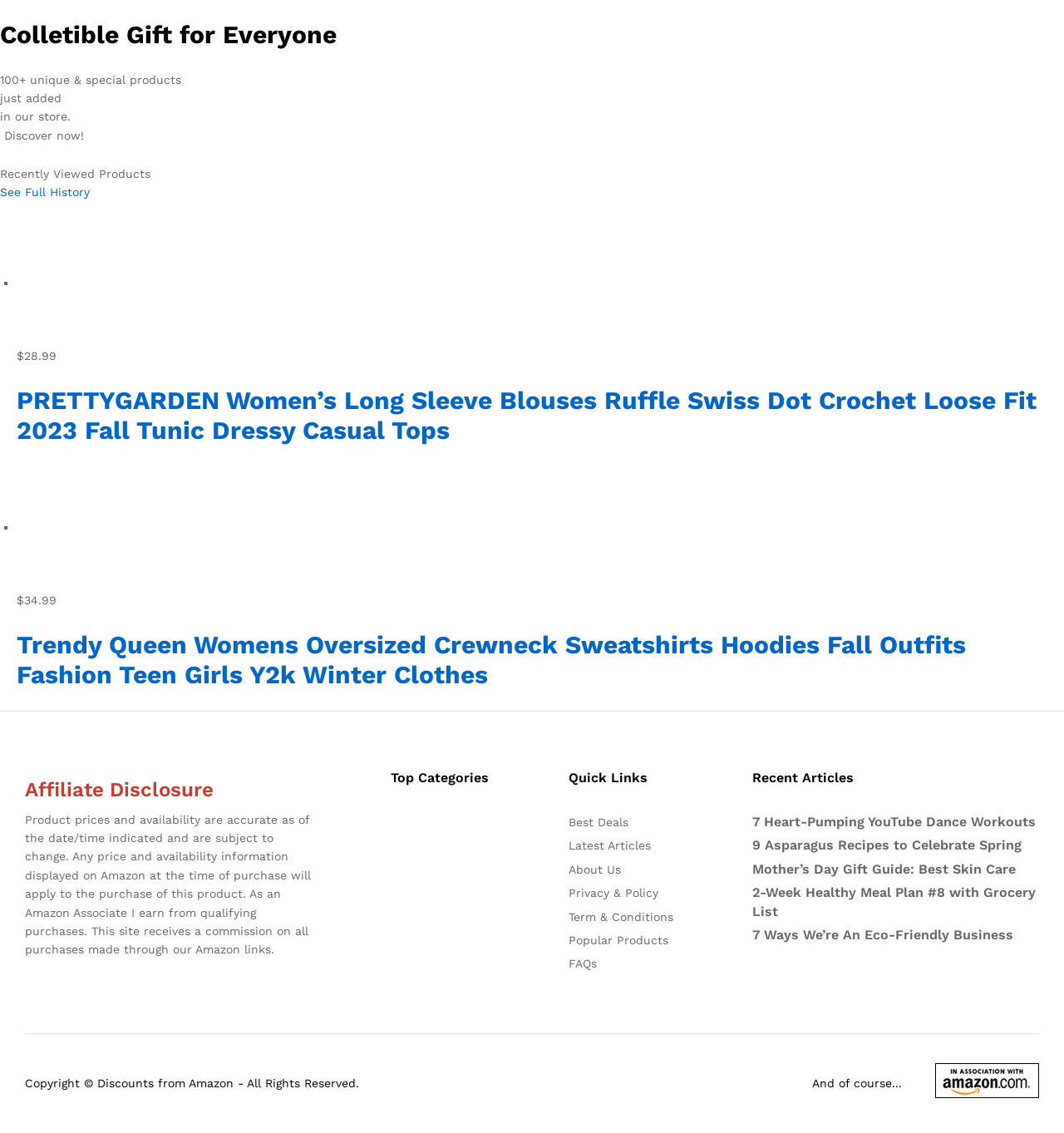Using the information shown in the image, answer the question with as much detail as possible: What is the topic of the 'Recent Articles' section?

I can see that the 'Recent Articles' section is listing articles with titles such as '7 Heart-Pumping YouTube Dance Workouts' and '9 Asparagus Recipes to Celebrate Spring', which suggest that the topic of the section is lifestyle or wellness.